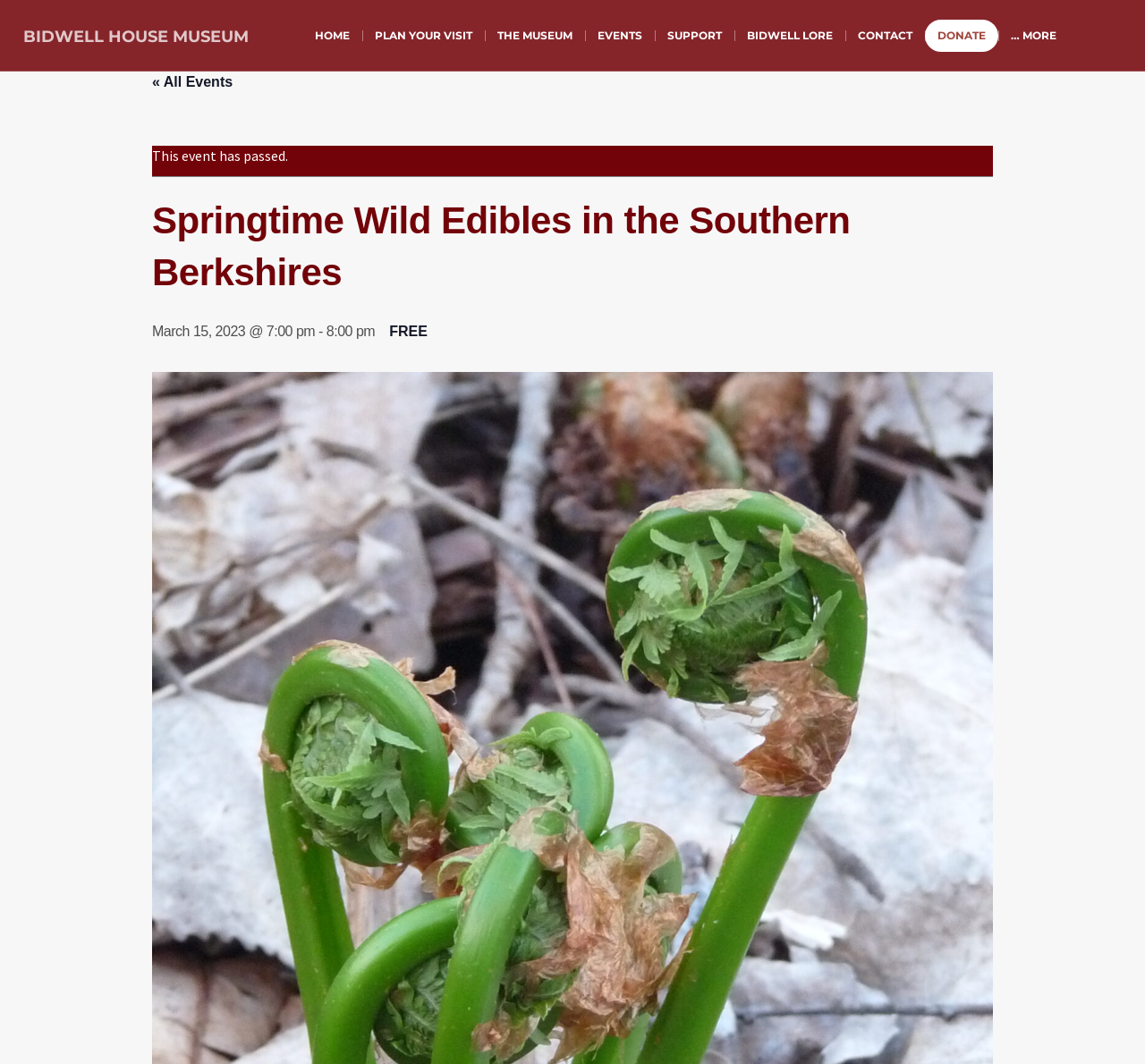Determine the bounding box of the UI element mentioned here: "Events". The coordinates must be in the format [left, top, right, bottom] with values ranging from 0 to 1.

[0.511, 0.0, 0.571, 0.066]